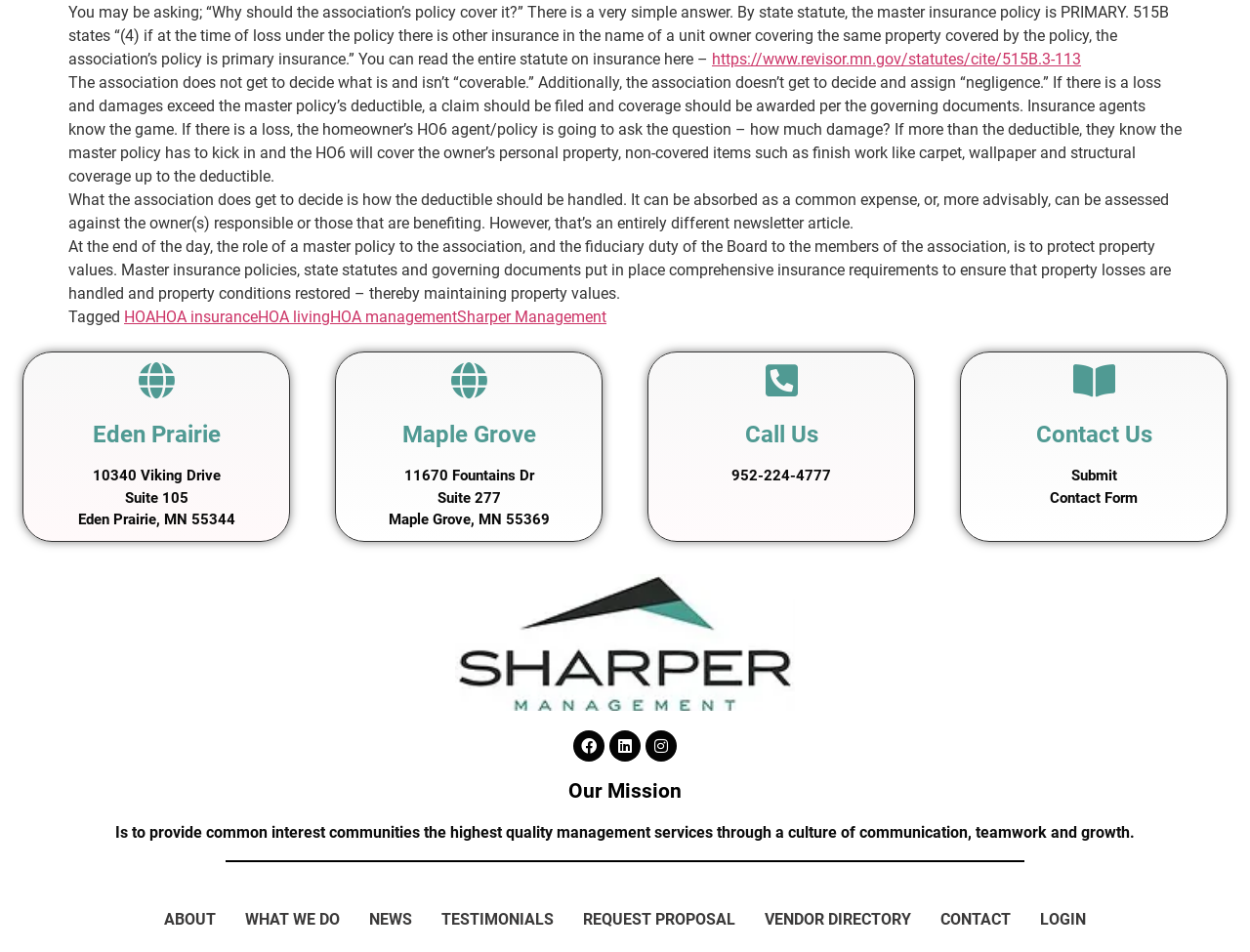Given the description of a UI element: "LOGIN", identify the bounding box coordinates of the matching element in the webpage screenshot.

[0.82, 0.943, 0.88, 0.99]